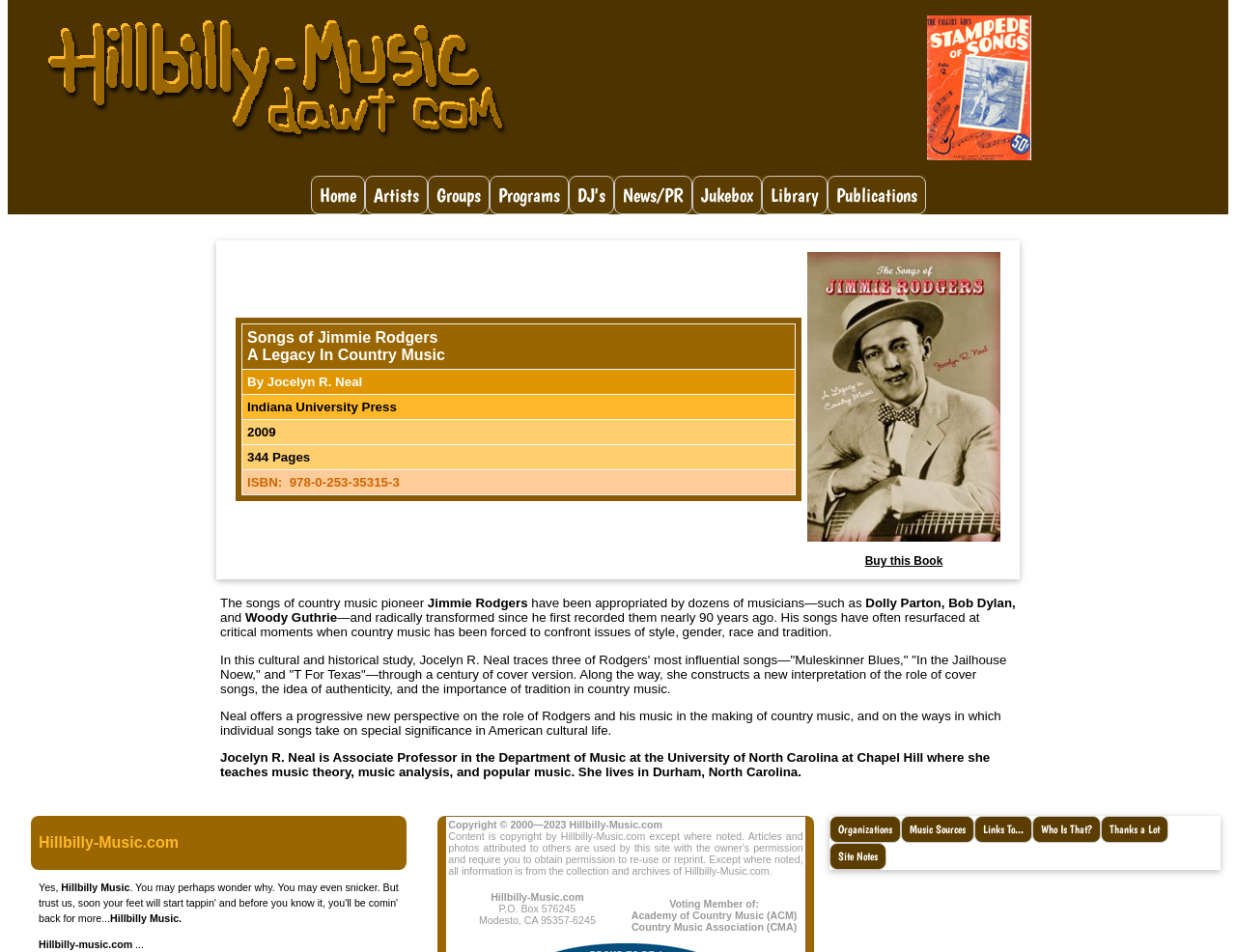Can you pinpoint the bounding box coordinates for the clickable element required for this instruction: "Buy this Book"? The coordinates should be four float numbers between 0 and 1, i.e., [left, top, right, bottom].

[0.7, 0.582, 0.763, 0.596]